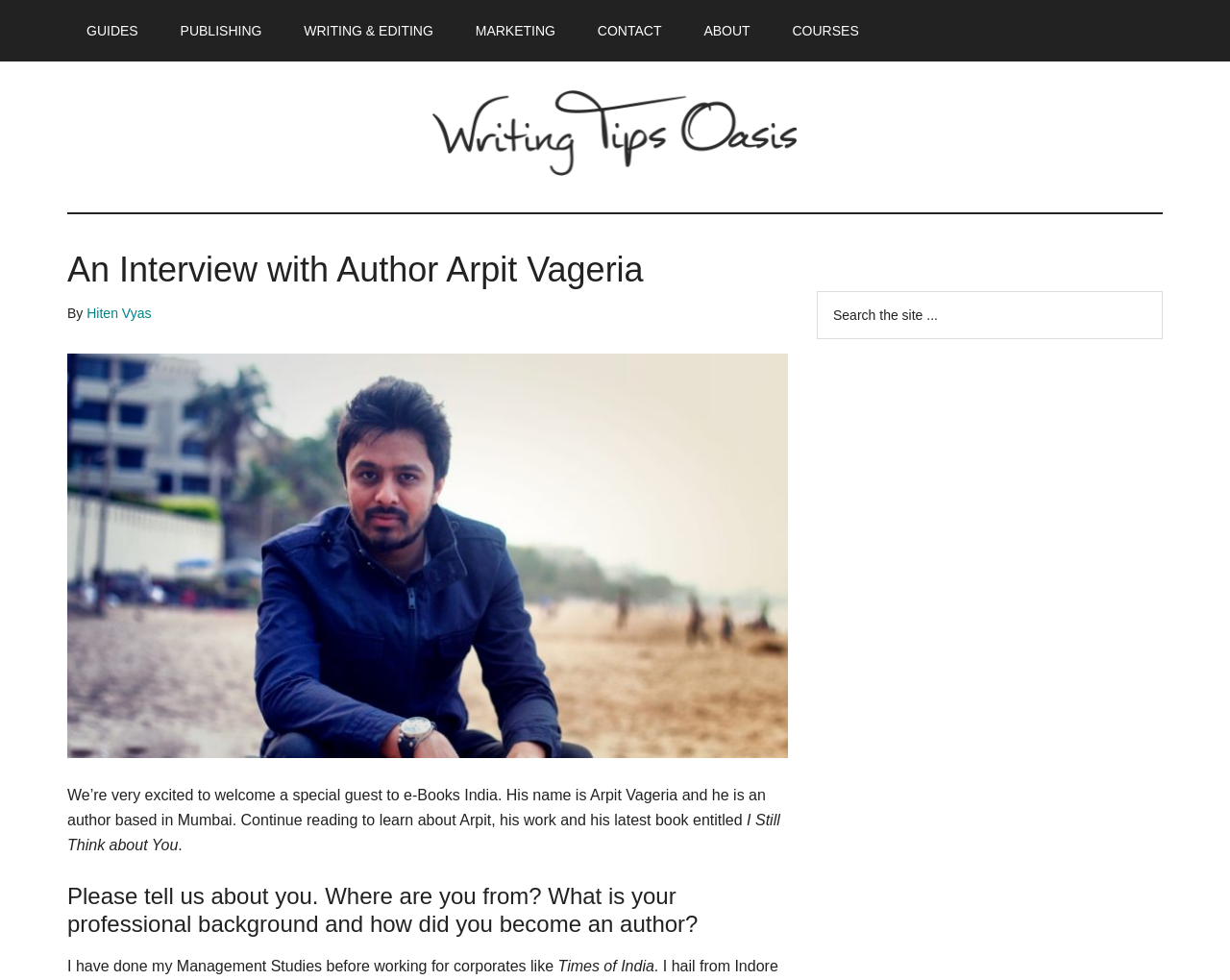Please specify the bounding box coordinates of the element that should be clicked to execute the given instruction: 'Read about An Interview with Author Arpit Vageria'. Ensure the coordinates are four float numbers between 0 and 1, expressed as [left, top, right, bottom].

[0.055, 0.258, 0.641, 0.293]